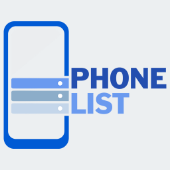What is the illustration of in the graphic?
Refer to the screenshot and respond with a concise word or phrase.

Mobile phone